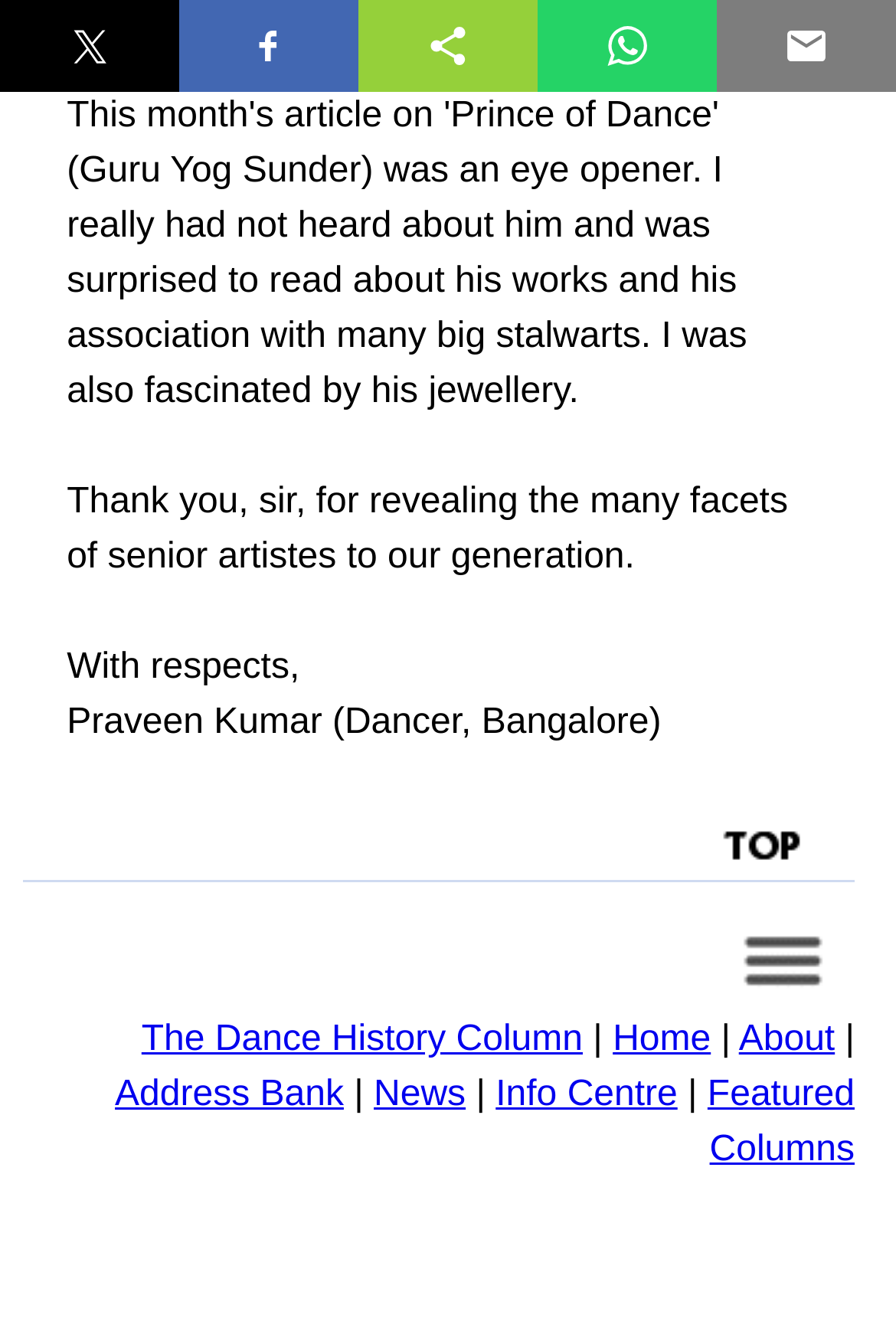Identify the bounding box coordinates of the element that should be clicked to fulfill this task: "Visit The Dance History Column". The coordinates should be provided as four float numbers between 0 and 1, i.e., [left, top, right, bottom].

[0.158, 0.759, 0.65, 0.788]